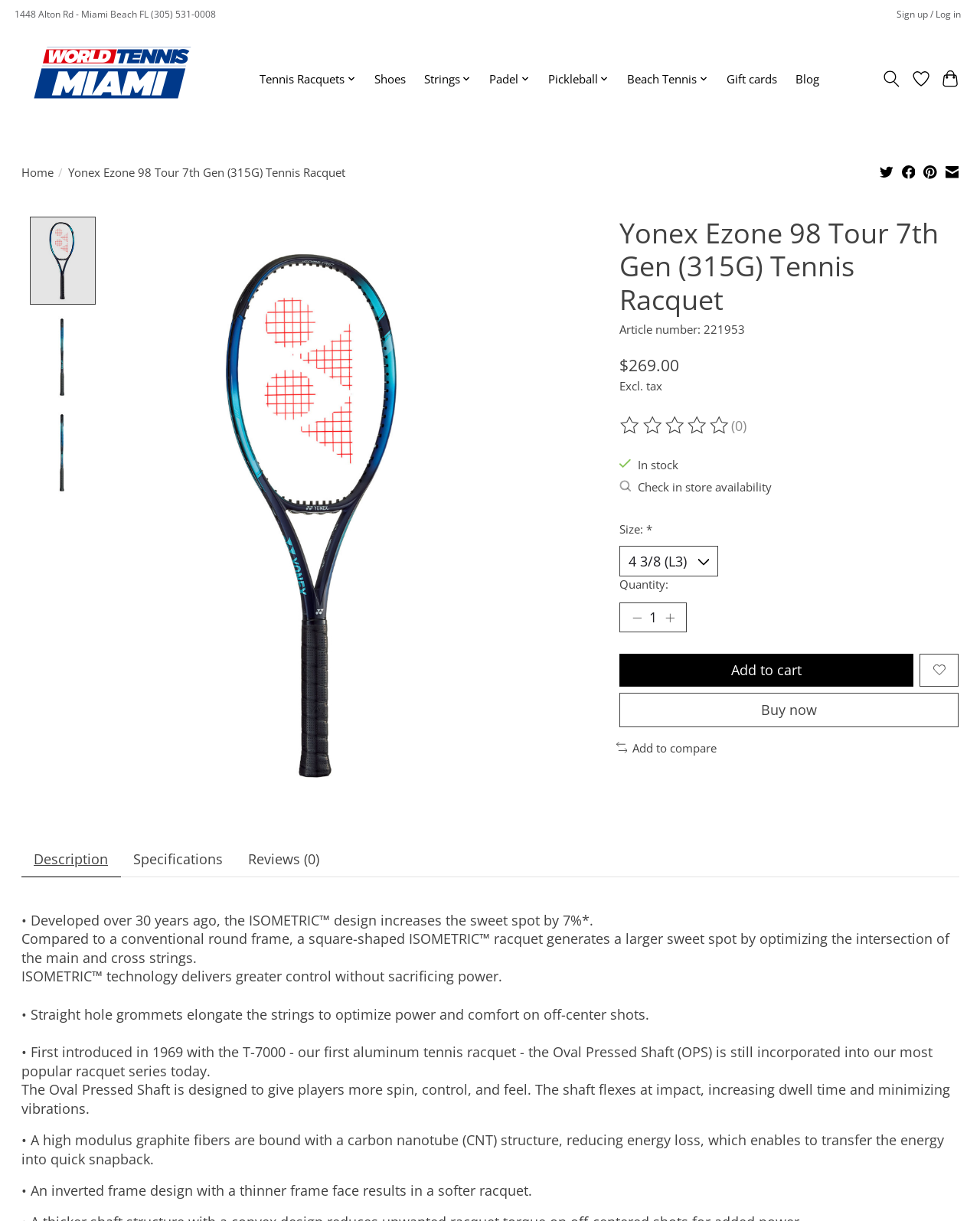What is the price of the Yonex Ezone 98 Tour 7th Gen (315G) Tennis Racquet?
Look at the image and respond with a one-word or short-phrase answer.

$269.00